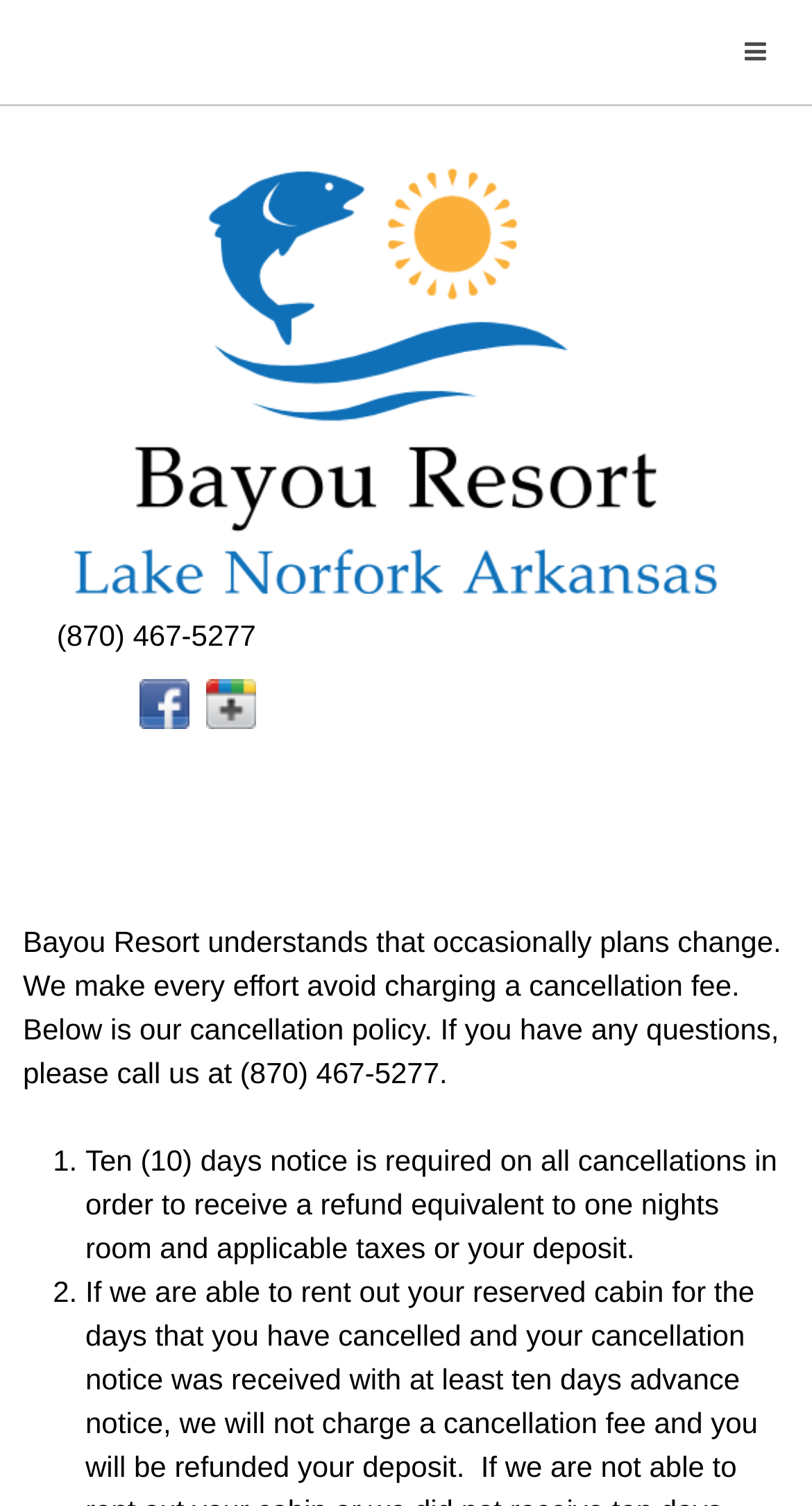Mark the bounding box of the element that matches the following description: "alt="Facebook"".

[0.172, 0.447, 0.233, 0.485]